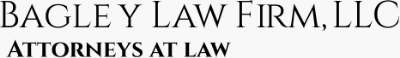What is the tone of the typography used?
Please provide a single word or phrase as your answer based on the screenshot.

Formal